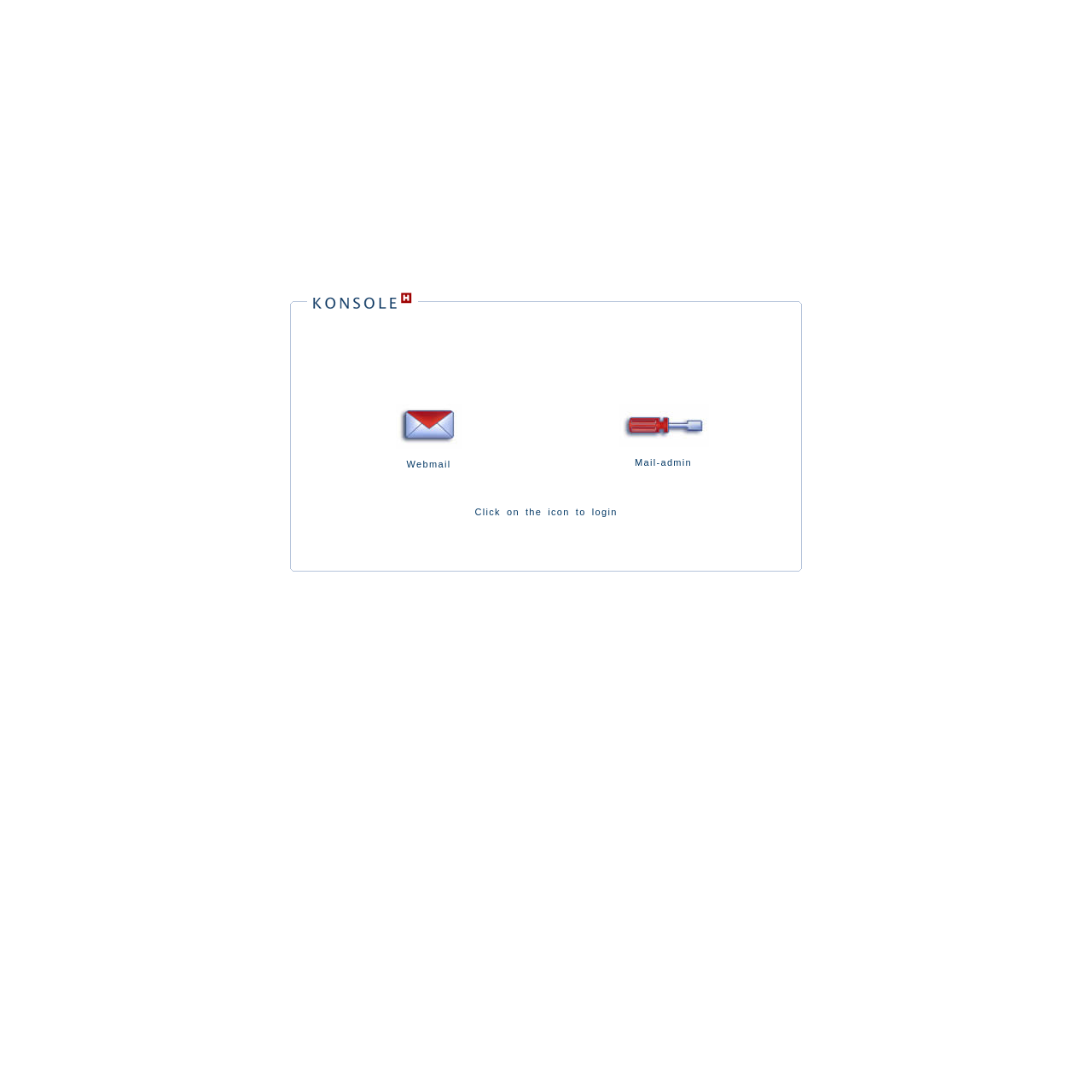How many images are on this webpage?
Answer briefly with a single word or phrase based on the image.

Multiple